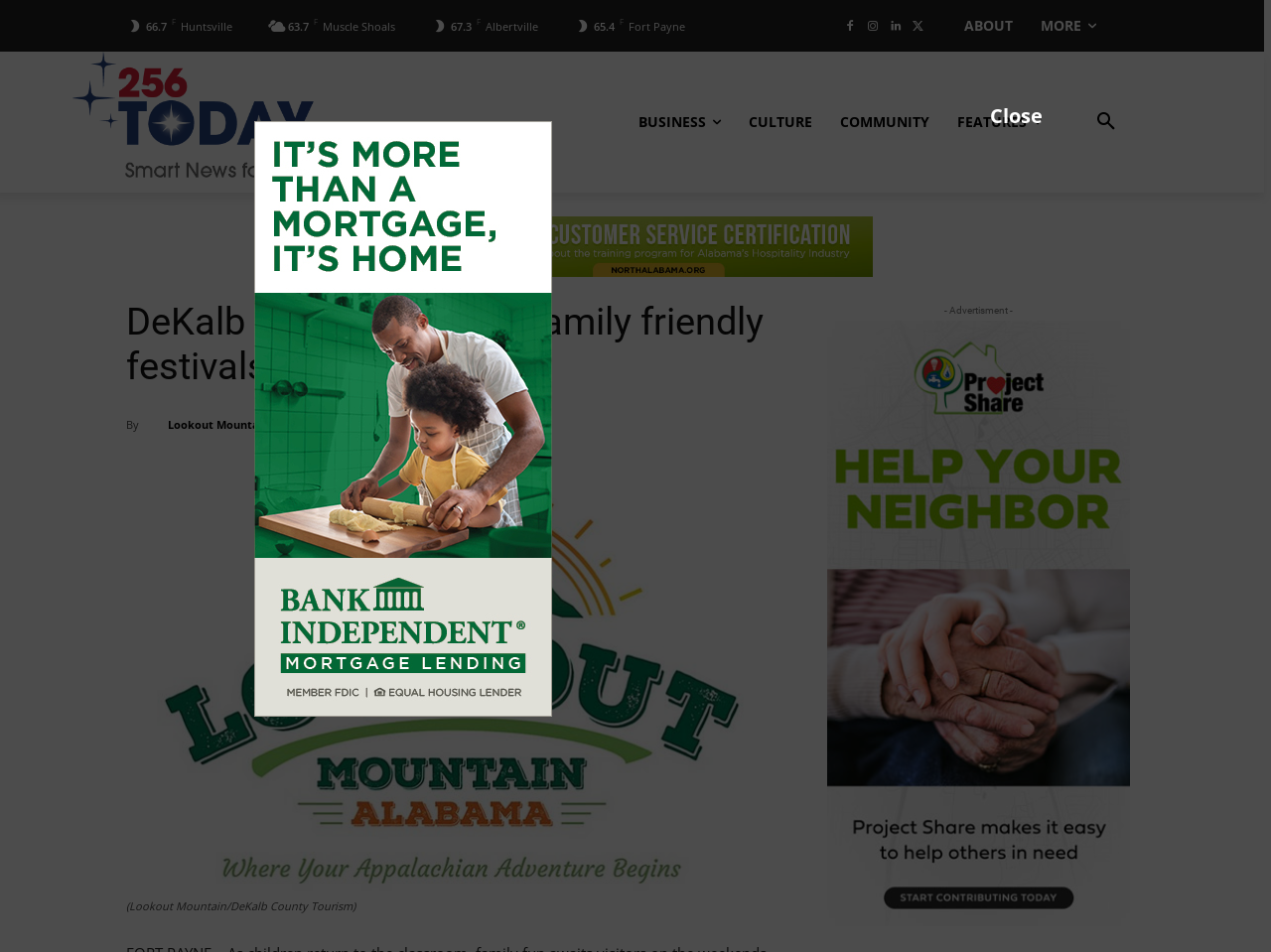Please identify the bounding box coordinates of the region to click in order to complete the given instruction: "Click the BUSINESS link". The coordinates should be four float numbers between 0 and 1, i.e., [left, top, right, bottom].

[0.491, 0.087, 0.578, 0.17]